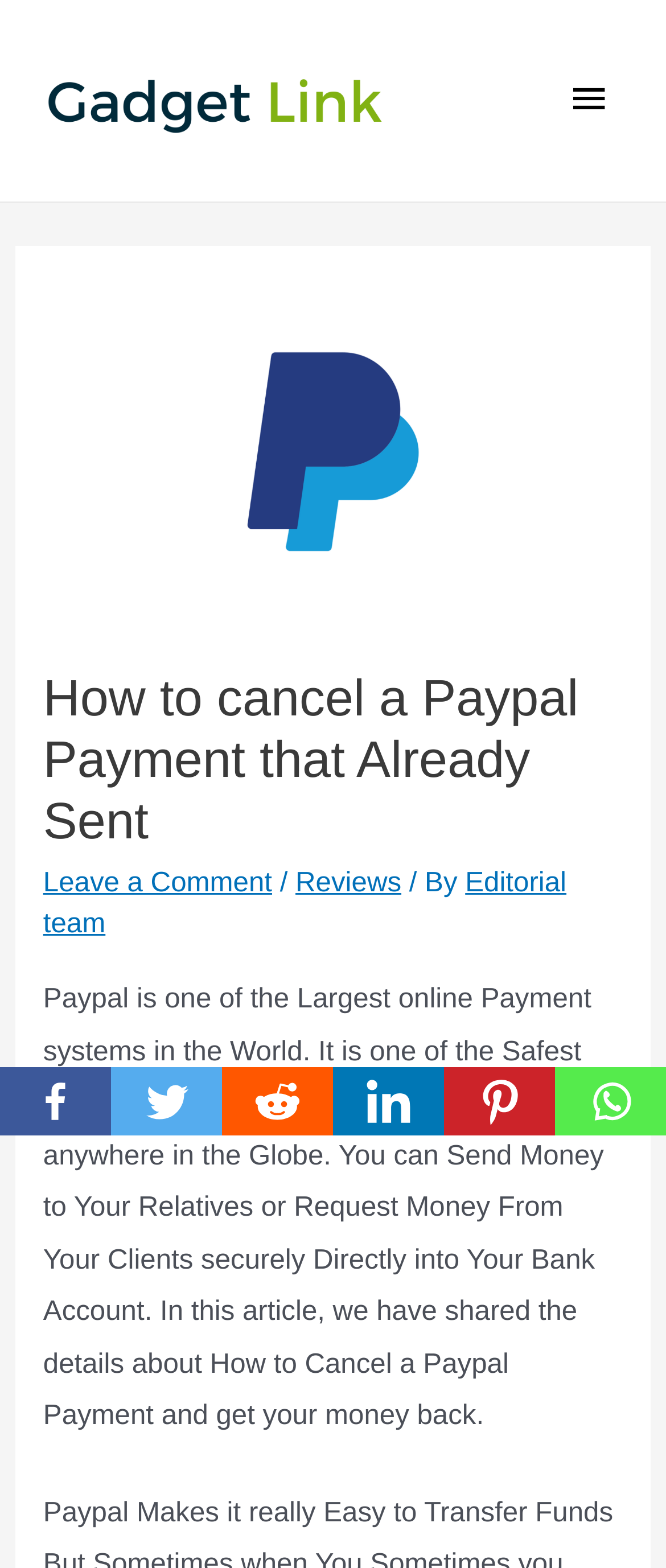Please identify the primary heading of the webpage and give its text content.

How to cancel a Paypal Payment that Already Sent